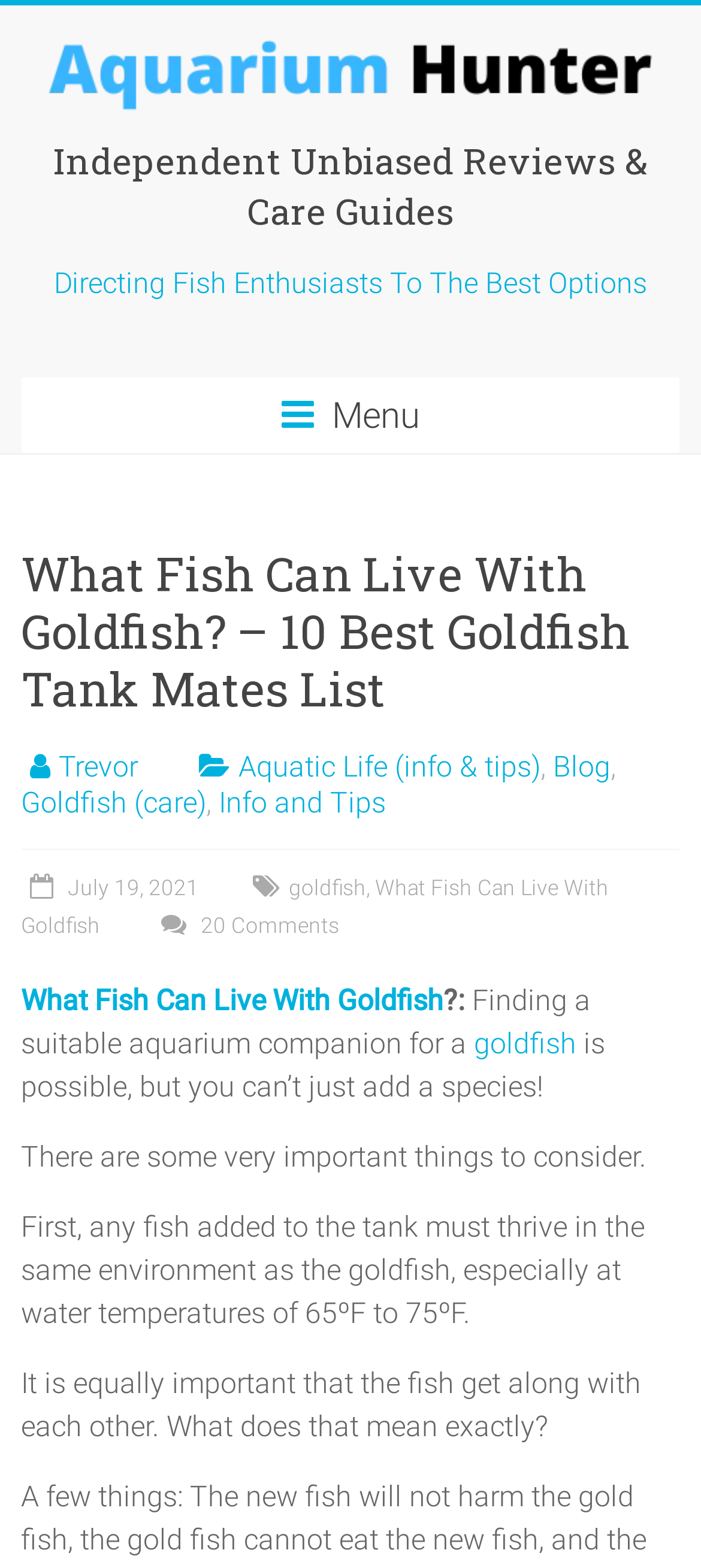Locate the bounding box coordinates of the area to click to fulfill this instruction: "Go to Trevor's page". The bounding box should be presented as four float numbers between 0 and 1, in the order [left, top, right, bottom].

[0.084, 0.478, 0.197, 0.5]